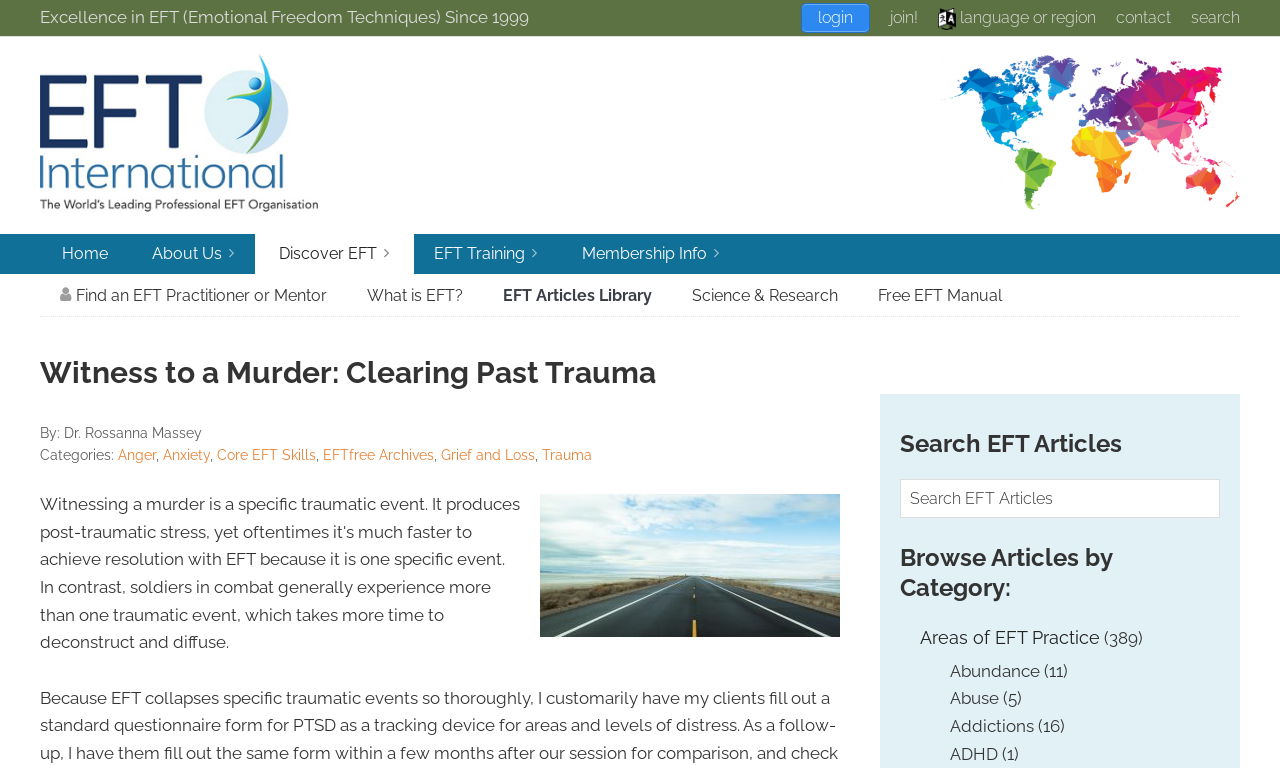Give an in-depth explanation of the webpage layout and content.

This webpage is about EFT International, an organization focused on Emotional Freedom Techniques. At the top, there is a header section with several links, including "login", "join!", "language select", and "contact". To the right of these links, there is an image of a world map, representing EFT International's global presence.

Below the header section, there is a navigation menu with links to various pages, including "Home", "About Us", "Discover EFT", and "What is EFT?". This menu is followed by a section with links to different categories of EFT articles, such as "Anger", "Anxiety", "Core EFT Skills", and "Trauma".

The main content of the page is an article titled "Witness to a Murder: Clearing Past Trauma", written by Dr. Rossanna Massey. The article is categorized under several topics, including "Anger", "Anxiety", "Core EFT Skills", and "Trauma". Below the article title, there is a search bar with a button to search EFT articles.

To the right of the article, there is a section with links to browse articles by category, including "Areas of EFT Practice", "Abundance", "Abuse", "Addictions", and "ADHD". Each category has a number in parentheses, indicating the number of articles in that category.